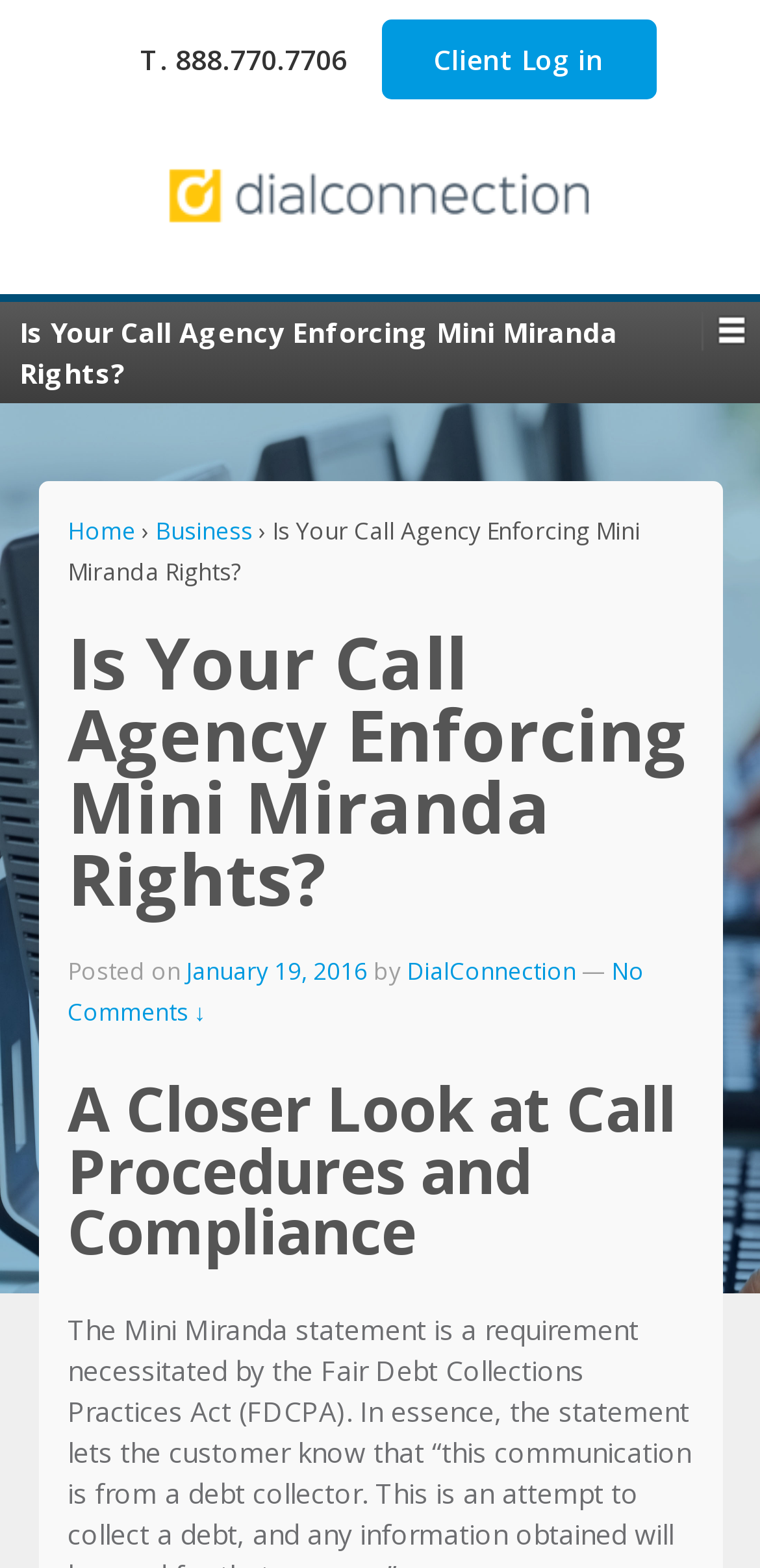Identify the bounding box for the UI element described as: "Client Log in". Ensure the coordinates are four float numbers between 0 and 1, formatted as [left, top, right, bottom].

[0.501, 0.012, 0.863, 0.063]